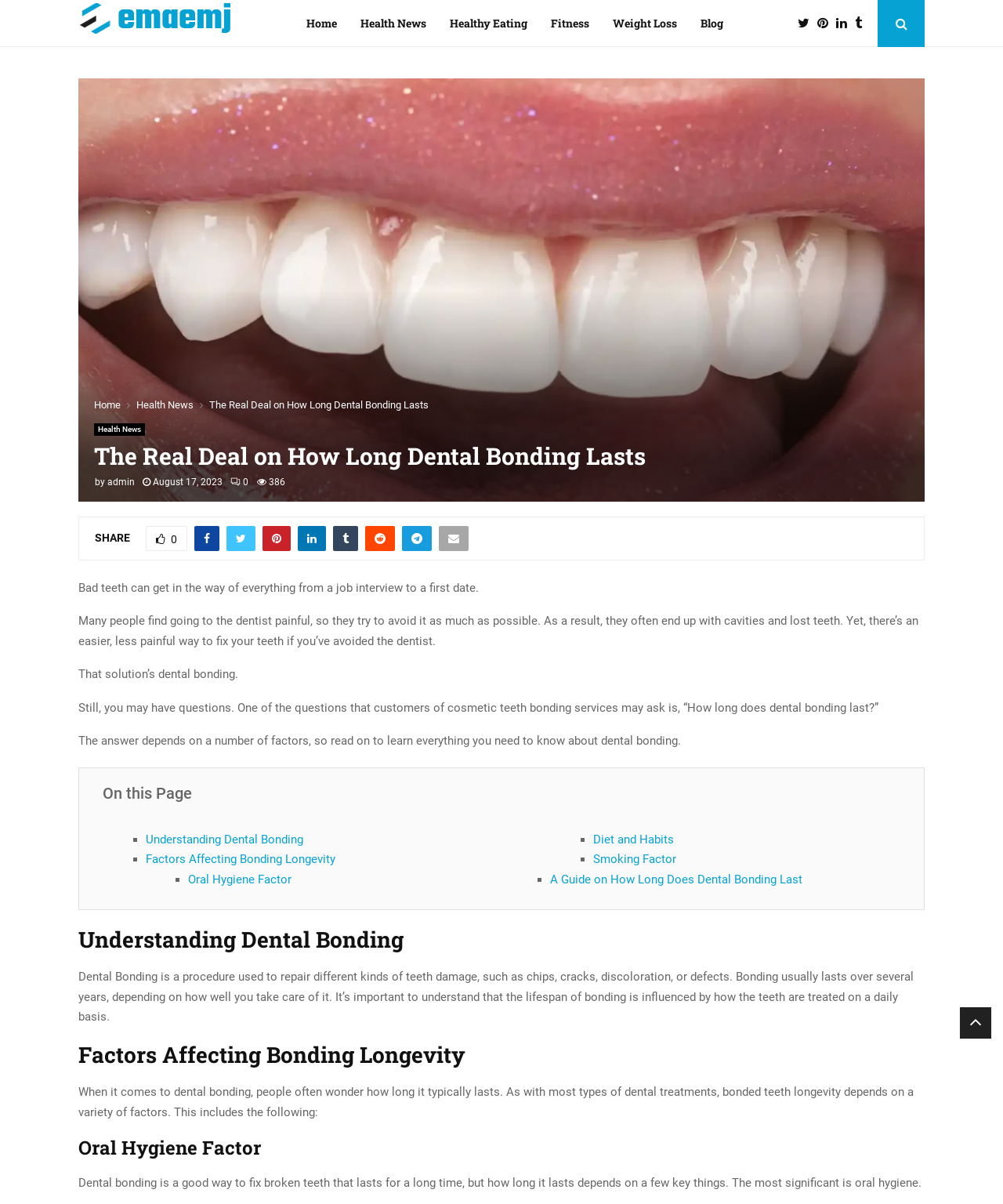Extract the main headline from the webpage and generate its text.

The Real Deal on How Long Dental Bonding Lasts